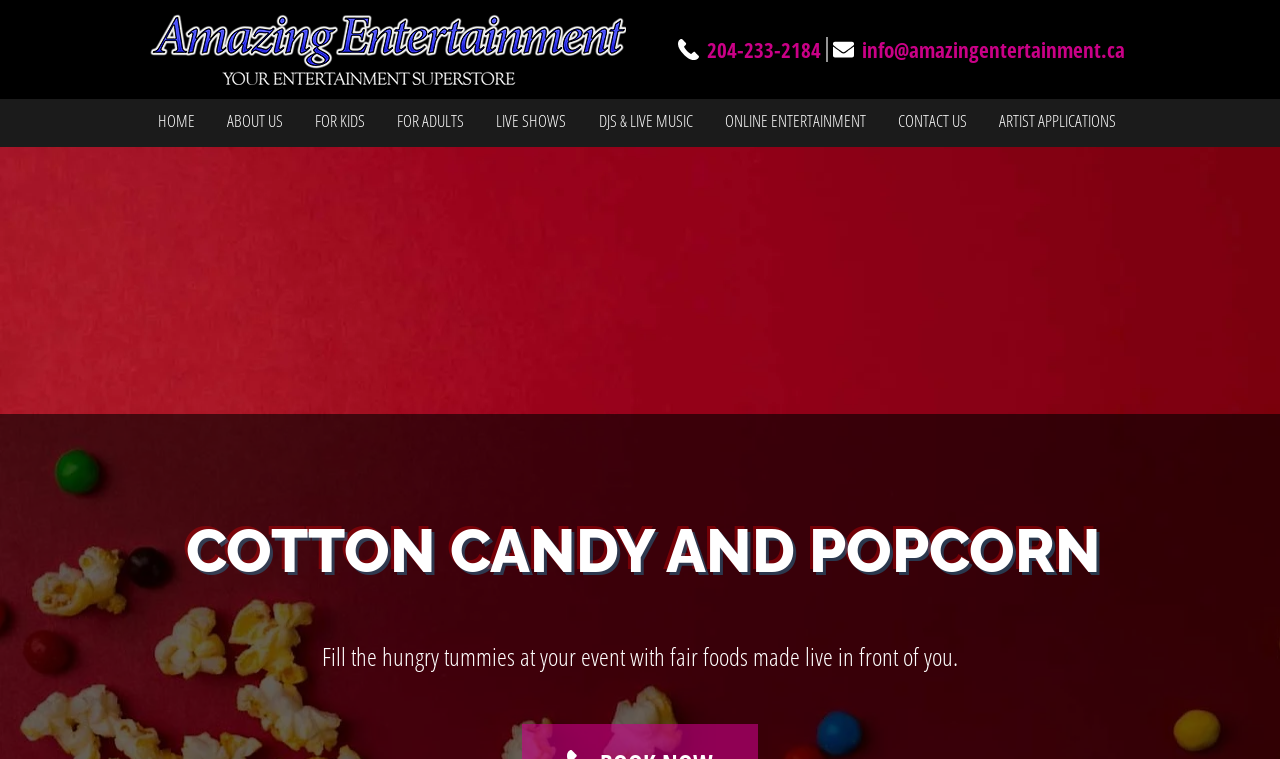Locate and generate the text content of the webpage's heading.

    CONCESSIONS AVAILABLE IN WINNIPEG AND THROUGHOUT CANADA FOR EVENTS